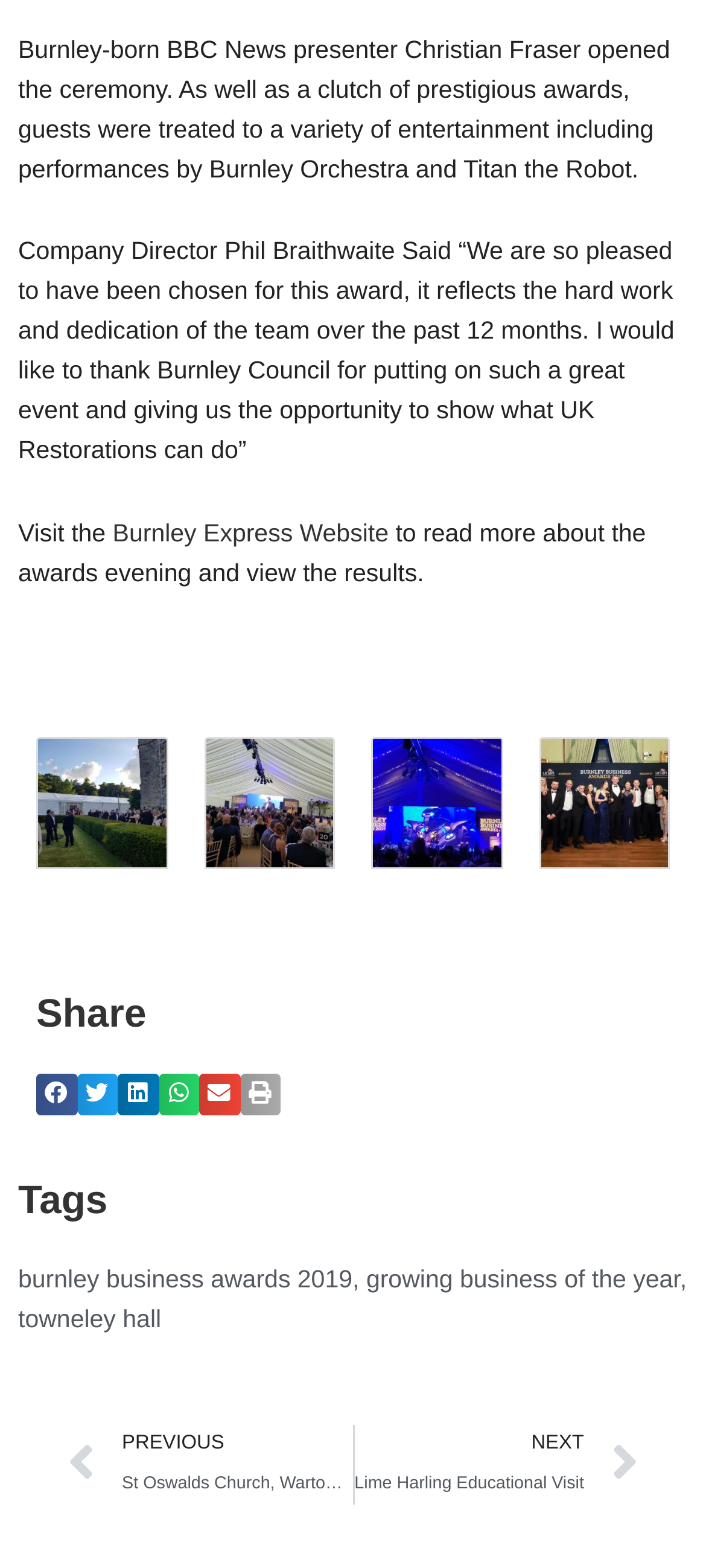Select the bounding box coordinates of the element I need to click to carry out the following instruction: "Go to the previous article".

[0.096, 0.909, 0.499, 0.96]